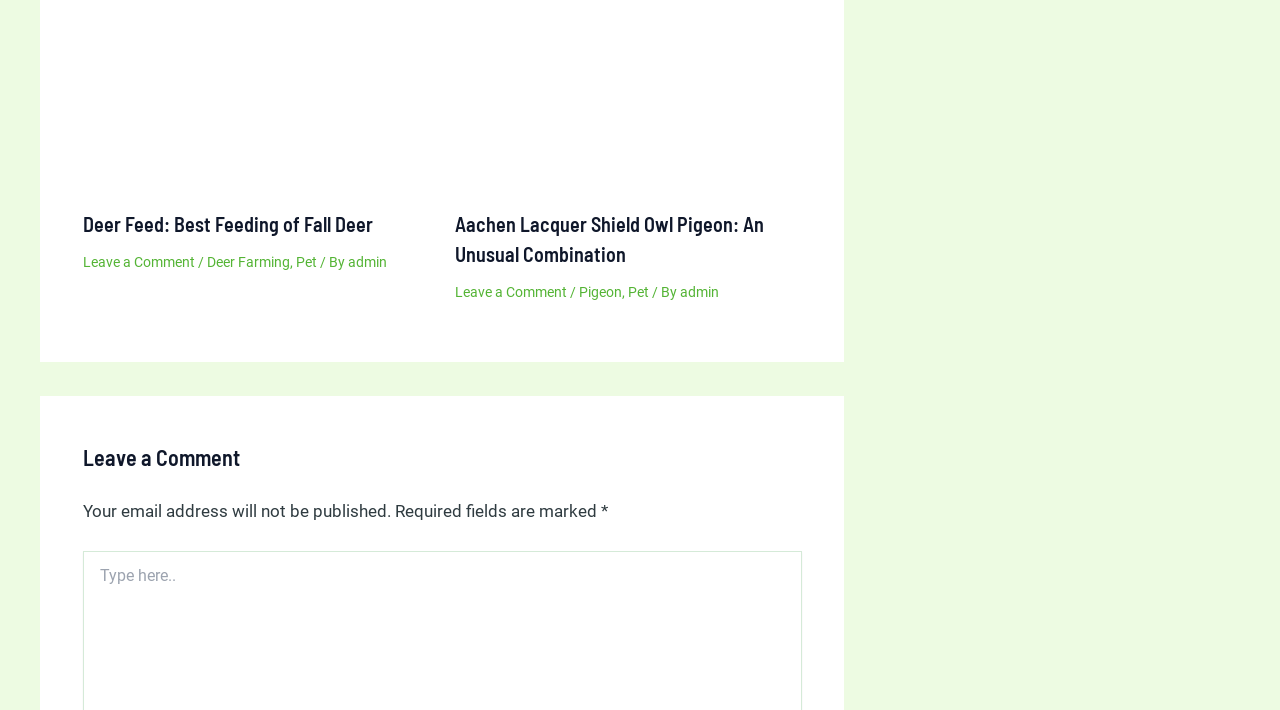Identify the bounding box coordinates of the clickable section necessary to follow the following instruction: "View Aachen Lacquer Shield Owl Pigeon article". The coordinates should be presented as four float numbers from 0 to 1, i.e., [left, top, right, bottom].

[0.355, 0.119, 0.626, 0.147]